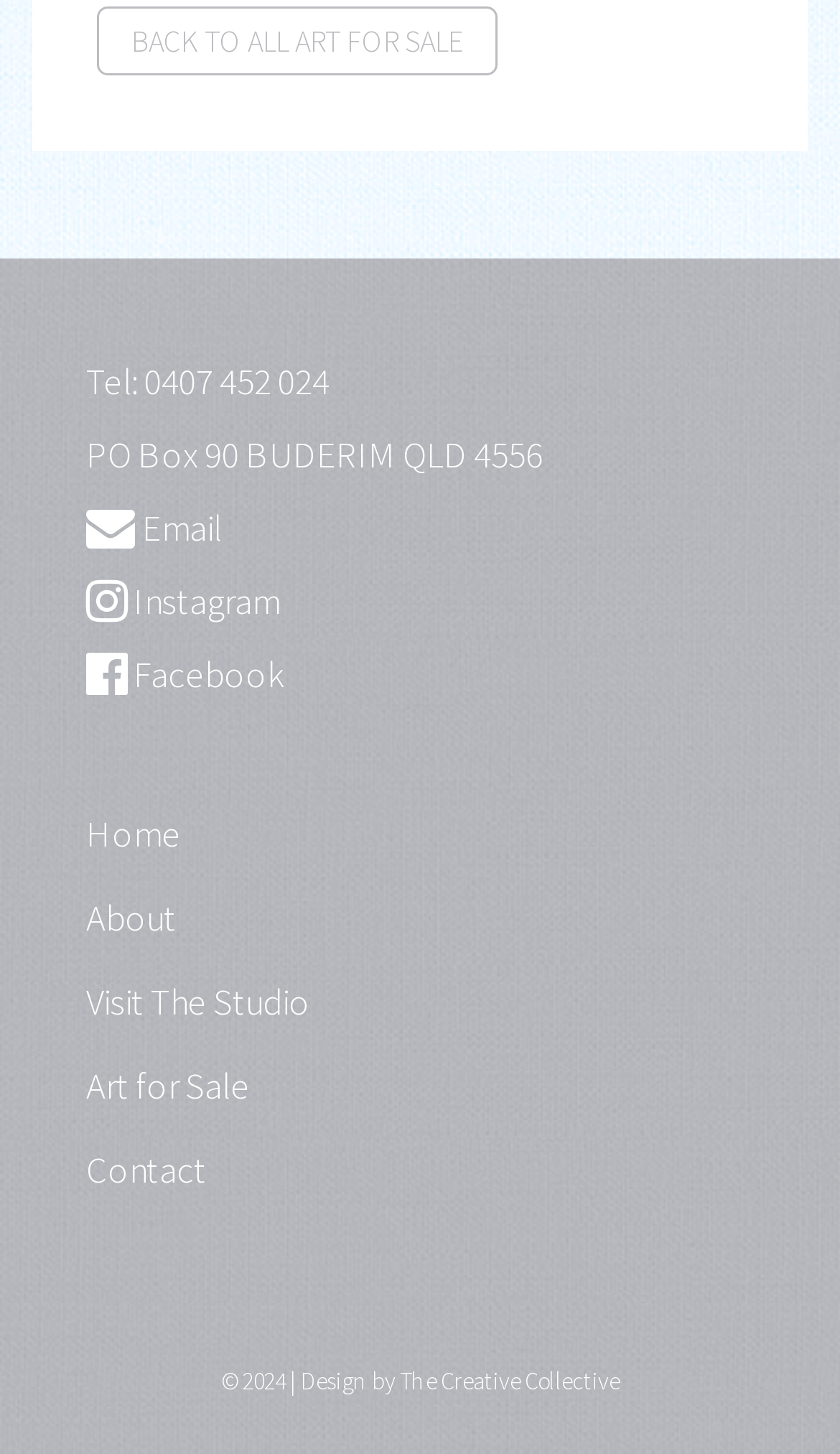Find the bounding box coordinates for the element that must be clicked to complete the instruction: "contact the studio". The coordinates should be four float numbers between 0 and 1, indicated as [left, top, right, bottom].

[0.103, 0.788, 0.246, 0.82]